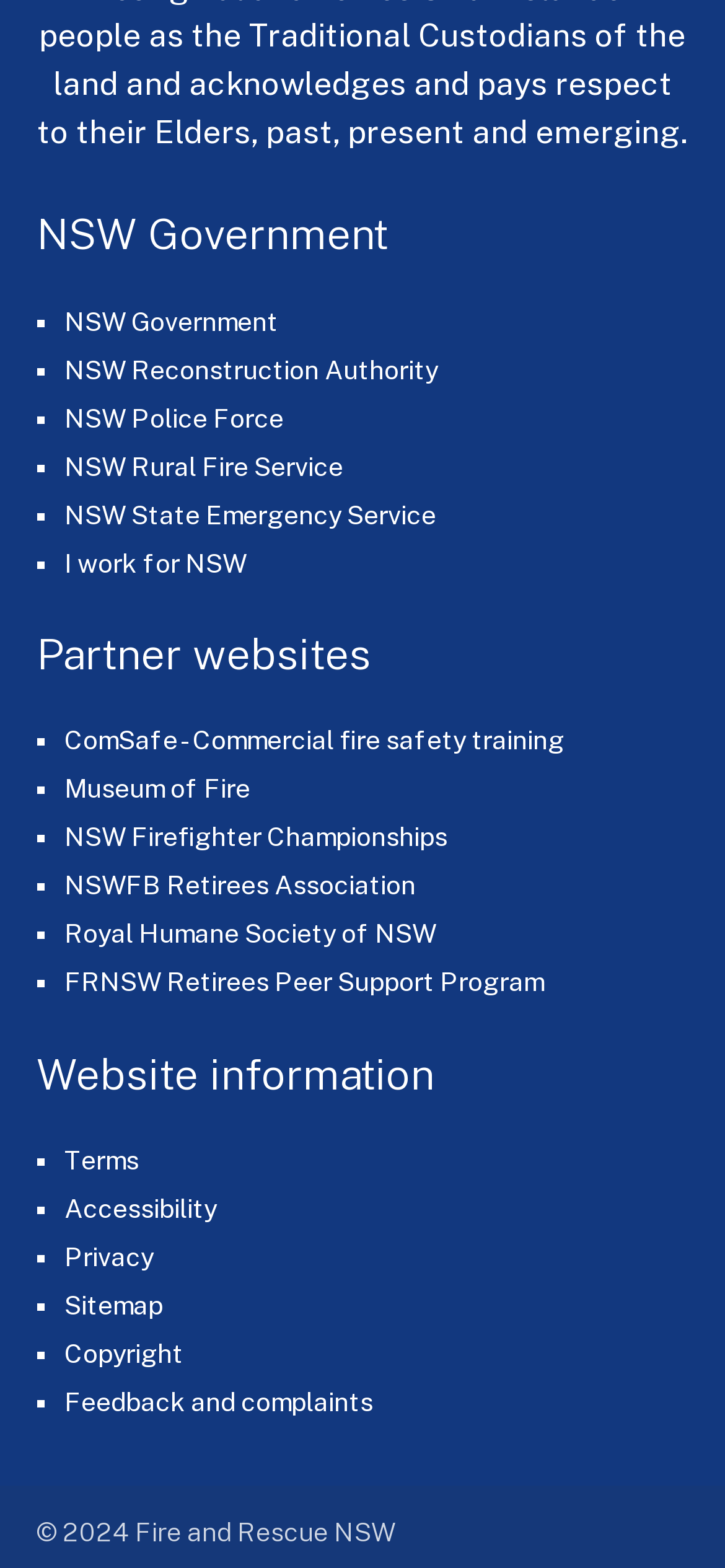How many links are under 'Partner websites'?
Your answer should be a single word or phrase derived from the screenshot.

7